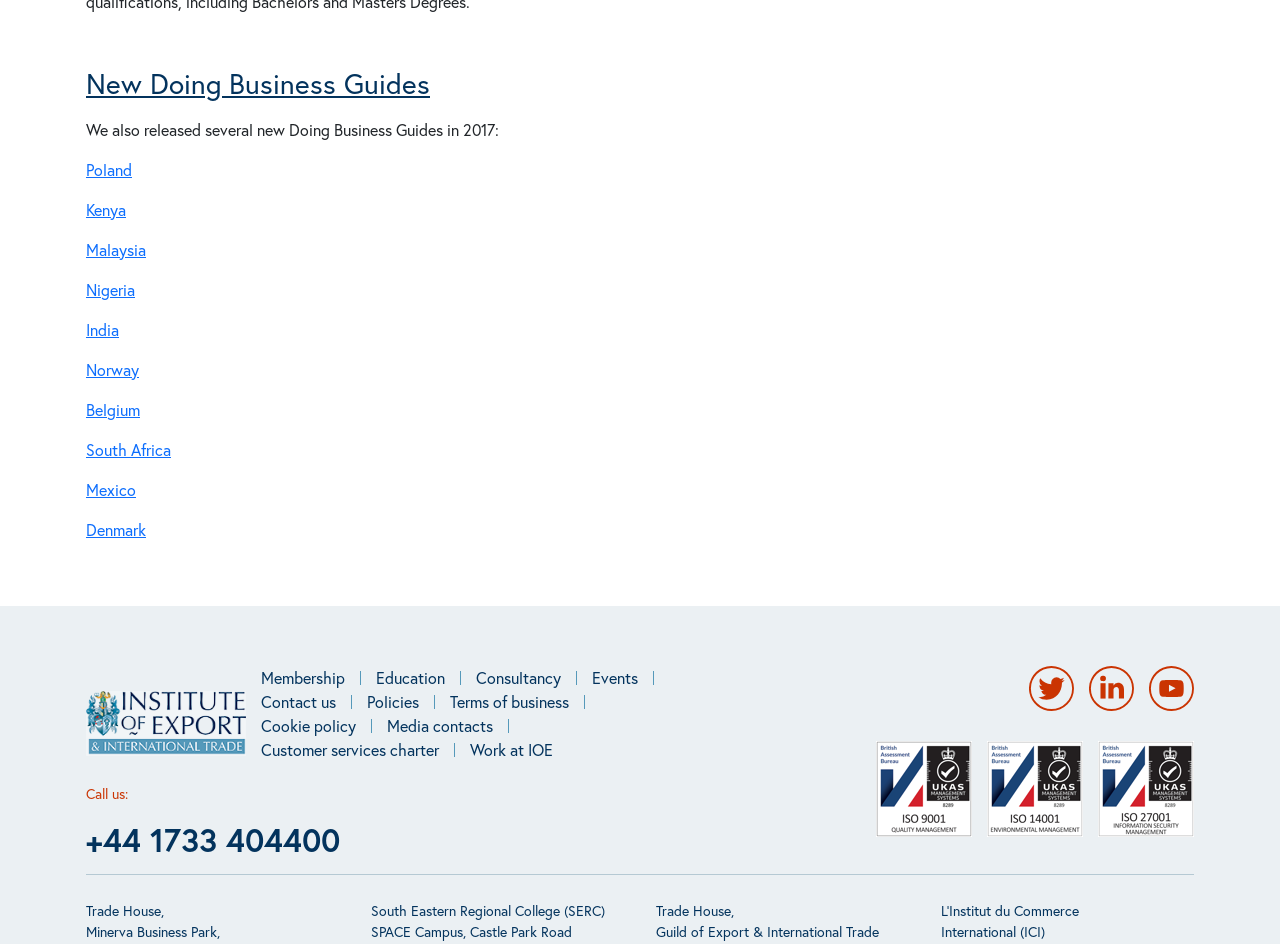Identify and provide the bounding box coordinates of the UI element described: "Consultancy". The coordinates should be formatted as [left, top, right, bottom], with each number being a float between 0 and 1.

[0.372, 0.705, 0.462, 0.73]